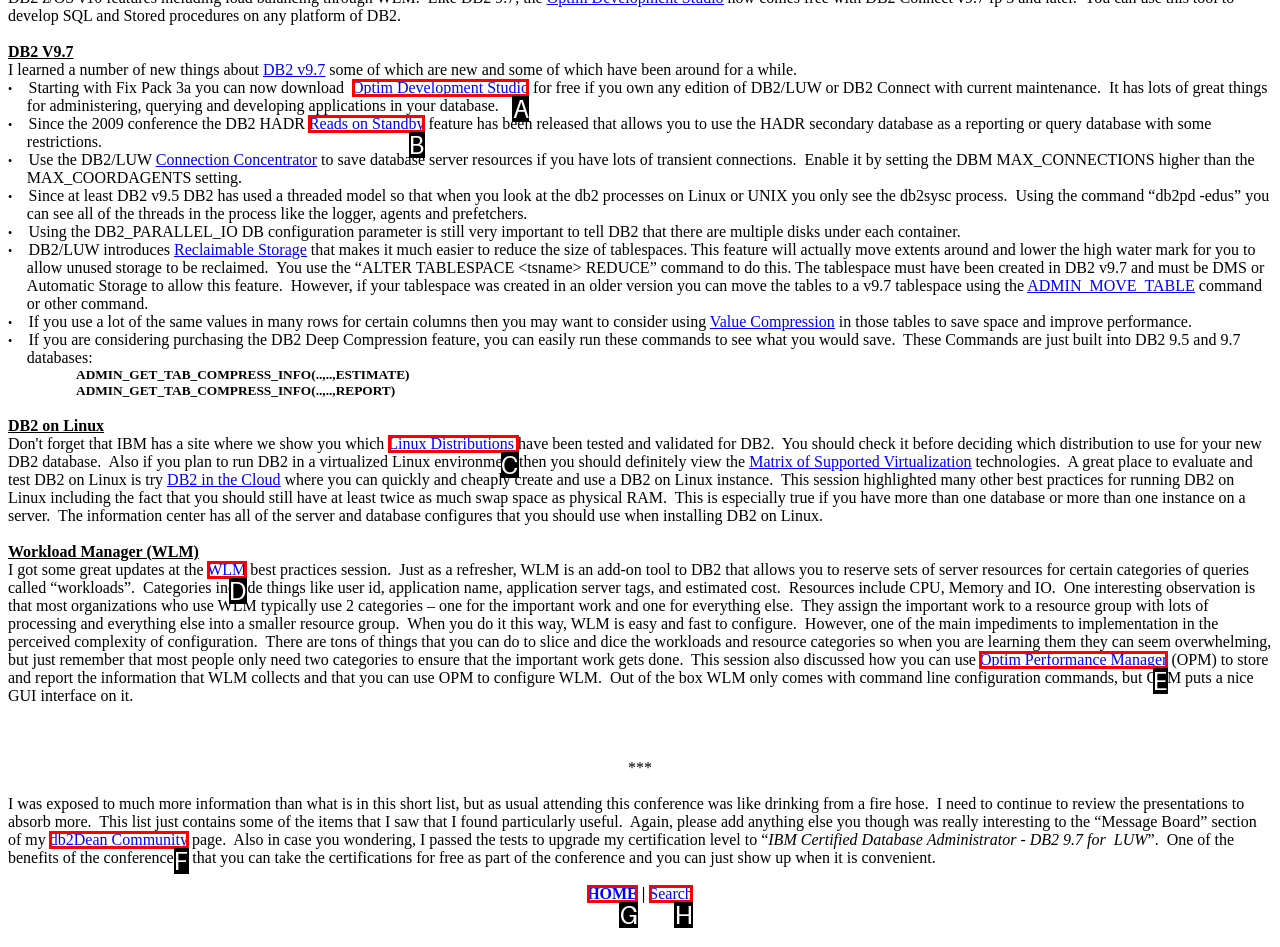From the options presented, which lettered element matches this description: Optim Development Studio
Reply solely with the letter of the matching option.

A